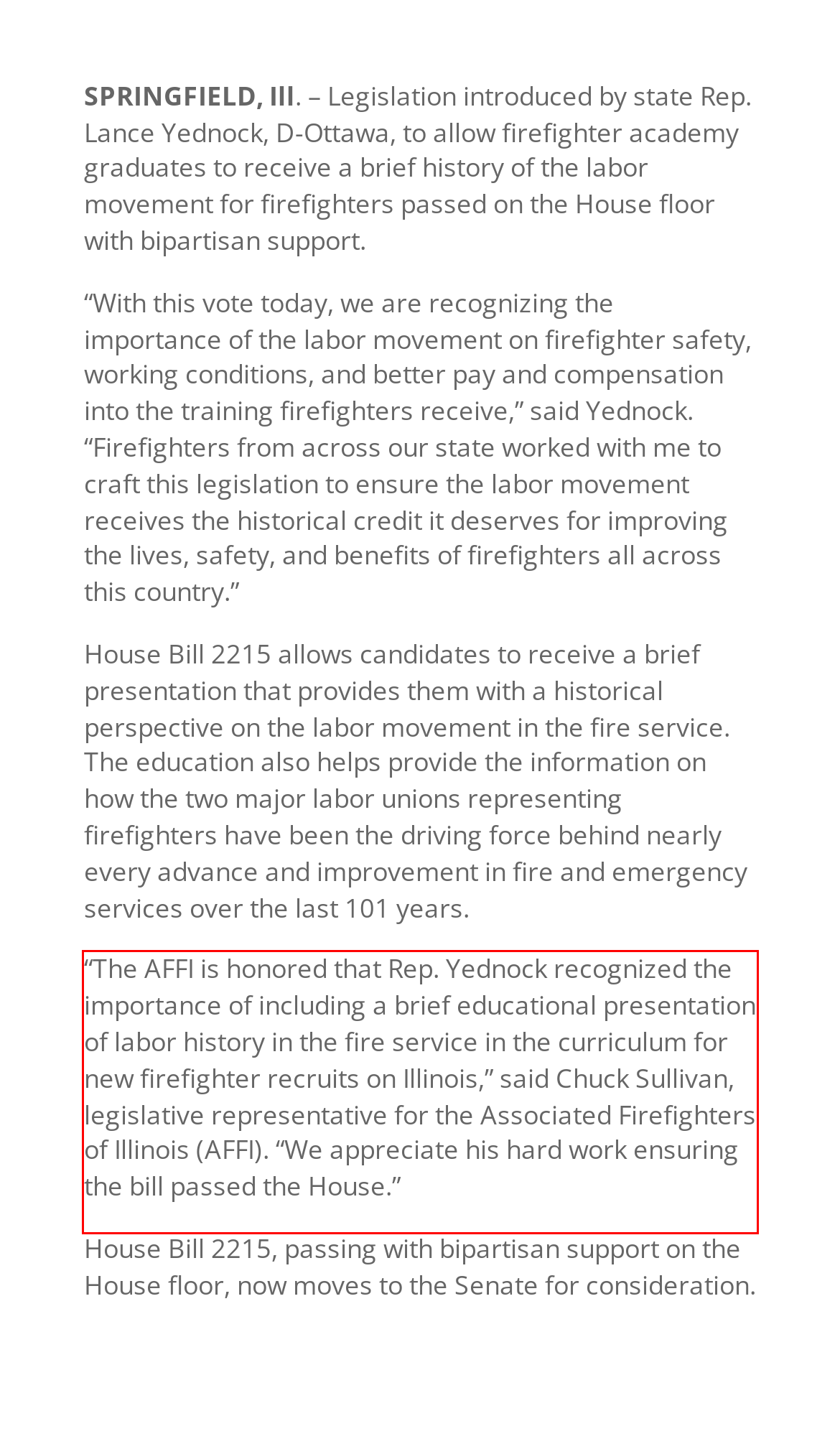Look at the webpage screenshot and recognize the text inside the red bounding box.

“The AFFI is honored that Rep. Yednock recognized the importance of including a brief educational presentation of labor history in the fire service in the curriculum for new firefighter recruits on Illinois,” said Chuck Sullivan, legislative representative for the Associated Firefighters of Illinois (AFFI). “We appreciate his hard work ensuring the bill passed the House.”